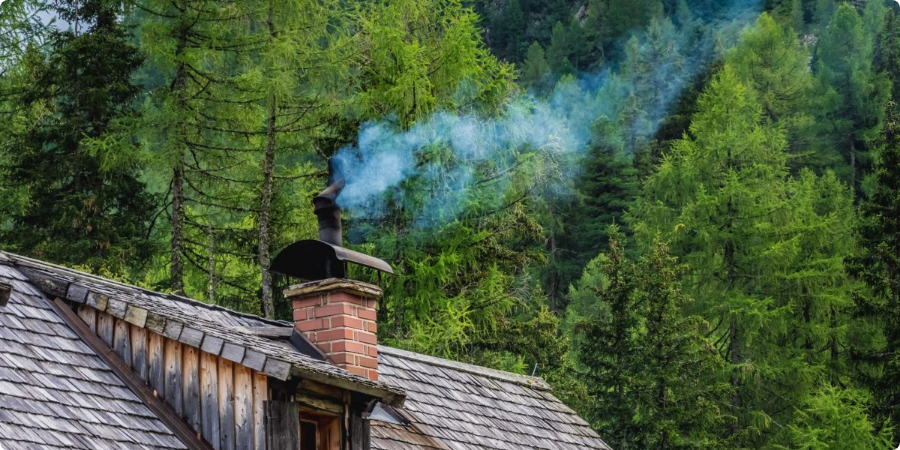What is the color of the smoke?
Please provide an in-depth and detailed response to the question.

The caption describes the smoke as 'wisps of blue smoke curling upward', indicating that the color of the smoke is blue.